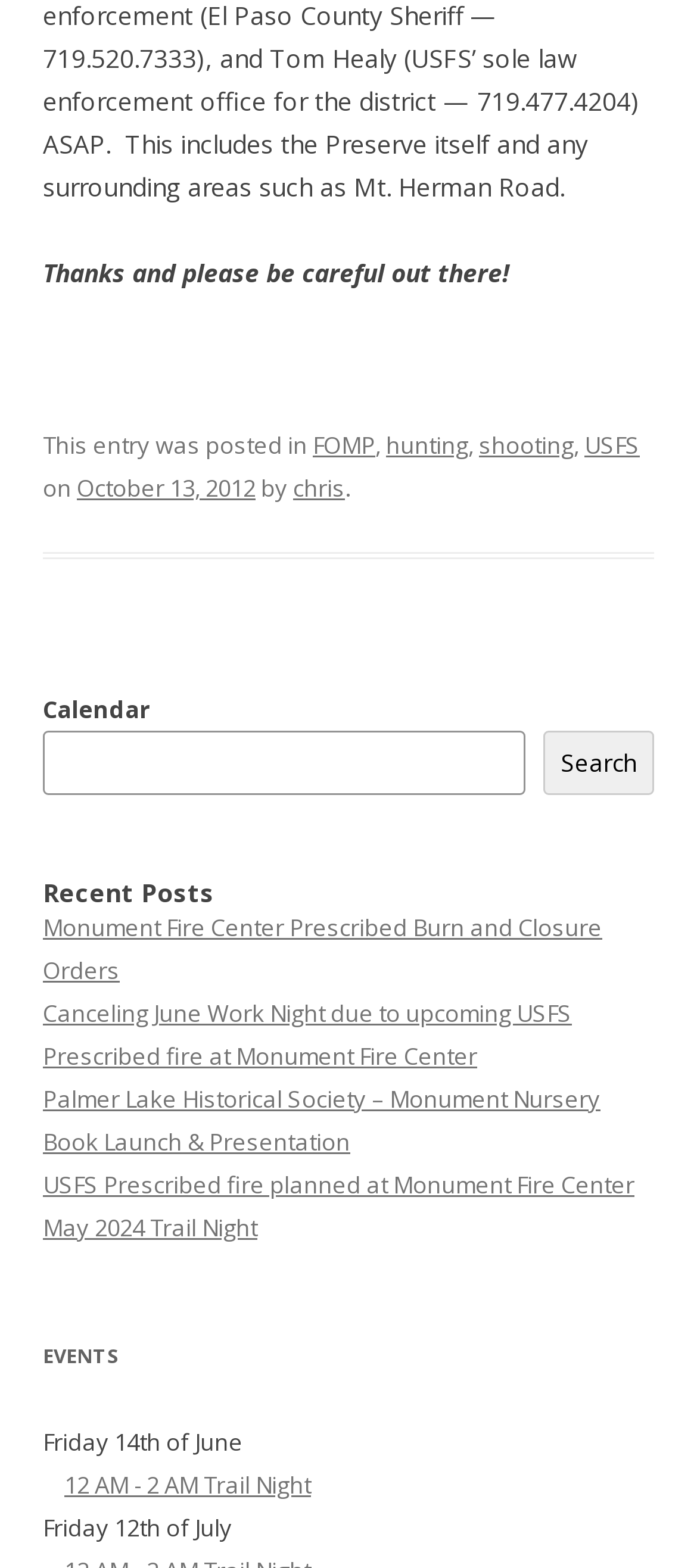How many search boxes are there on the webpage?
Carefully analyze the image and provide a thorough answer to the question.

There is only one search box on the webpage, which is located in the search section and has a label 'Calendar'.